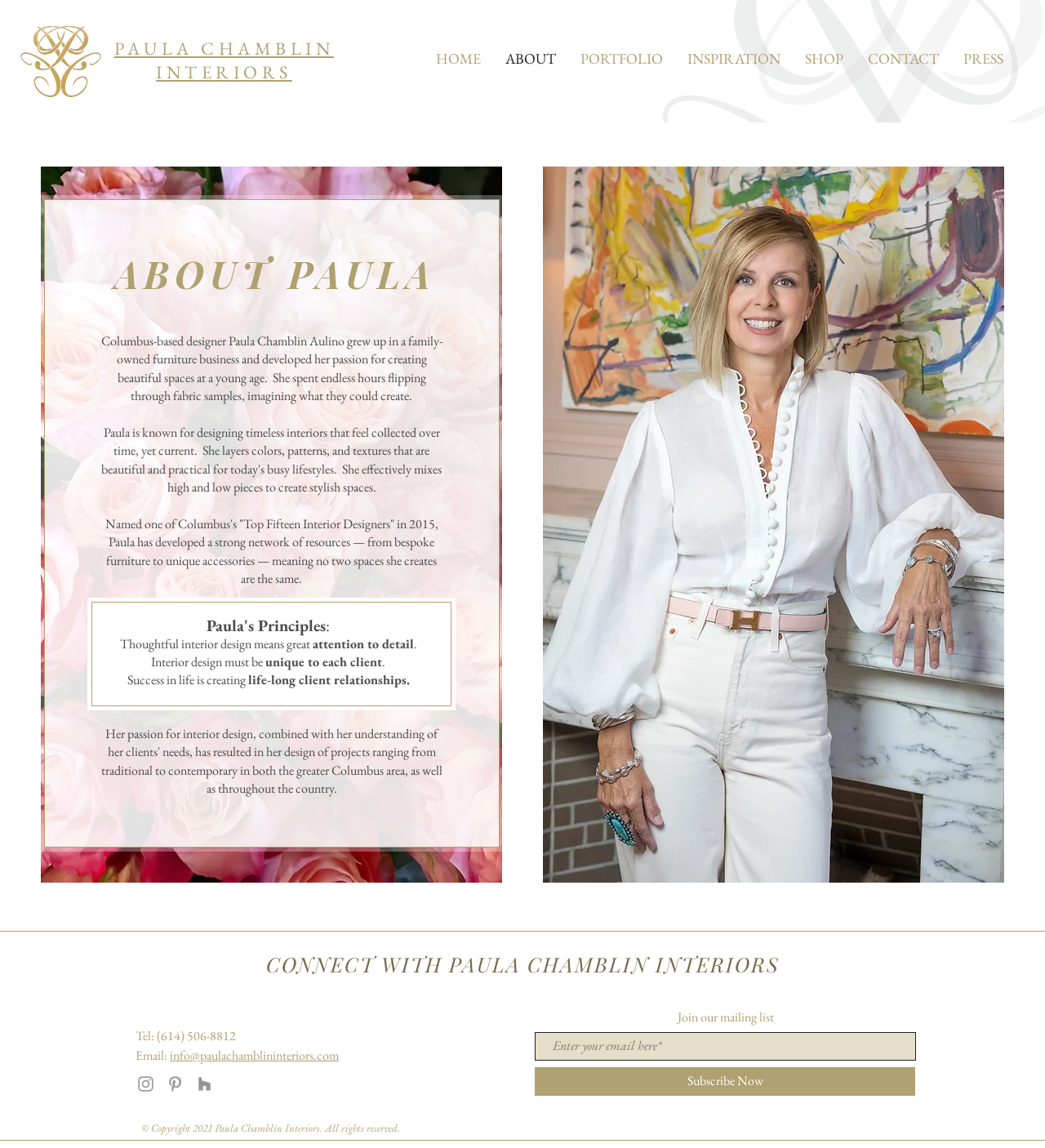How many social media platforms are listed in the social bar?
Please answer the question with as much detail and depth as you can.

I found the answer by counting the number of social media icons in the social bar section at the bottom of the webpage, which includes Instagram, Pinterest, and Houzz.